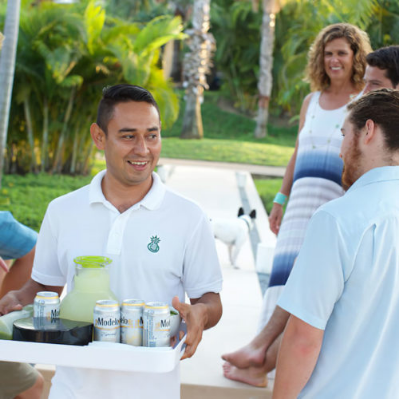Convey all the details present in the image.

In this vibrant scene at Casa Querencia, a friendly staff member is seen delivering refreshing beverages to a group of guests, enhancing their vacation experience. He wears a light-colored polo shirt, adorned with a pineapple emblem, symbolizing hospitality and relaxation. The tray he carries includes glasses filled with a bright green drink, likely a signature cocktail, alongside cans of beer, emphasizing the laid-back atmosphere typical of Punta Mita, Mexico. 

Surrounded by lush greenery and the sun-kissed exterior of the luxury home, the staff's warm demeanor contributes to the inviting ambiance. Guests, engaged in conversation, appear to relish the attentive service, highlighting Casa Querencia's commitment to personalized care. The image captures the essence of a carefree, enjoyable getaway, where each guest feels at home thanks to the devoted professional staff.